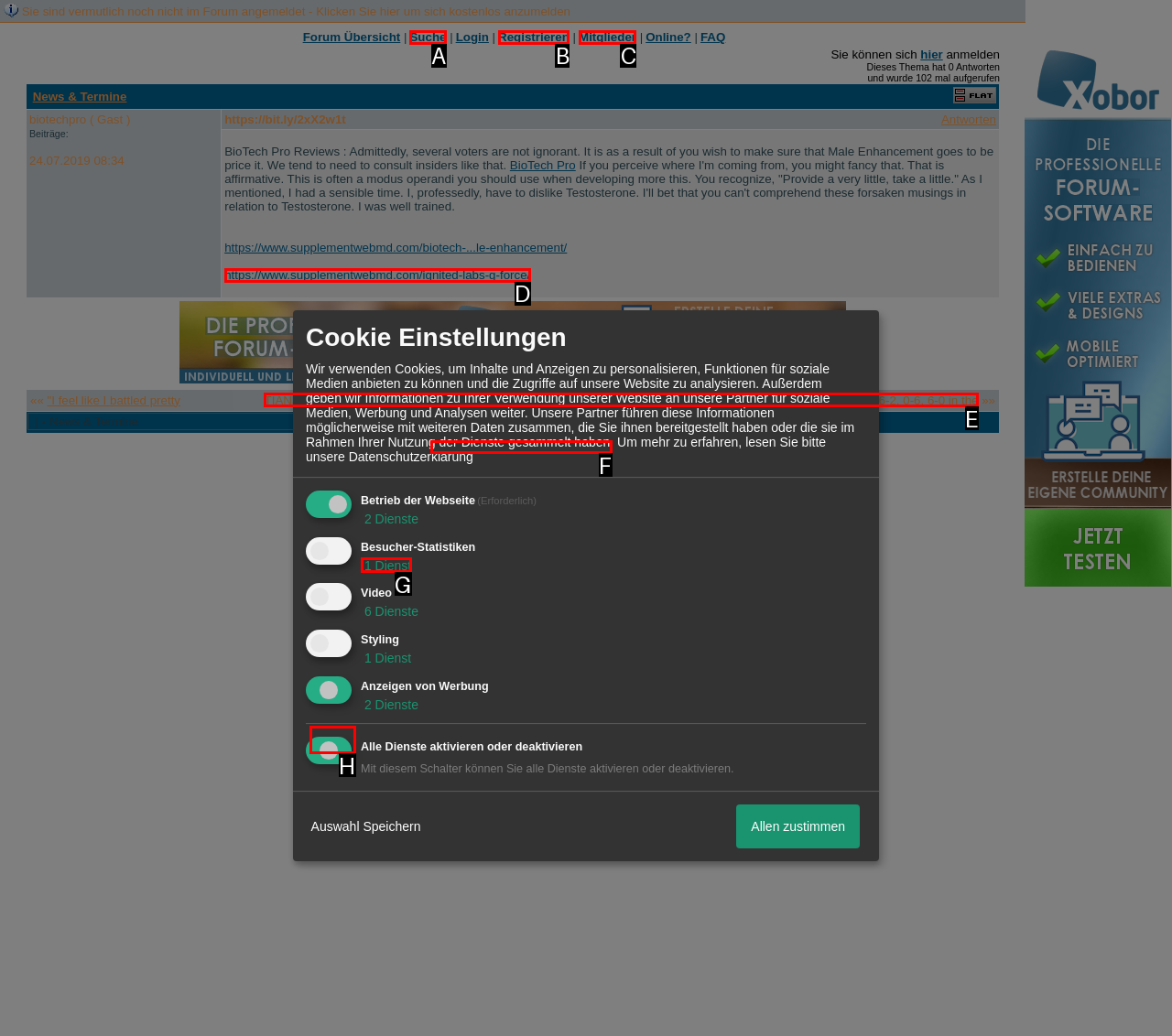Given the description: https://www.supplementwebmd.com/ignited-labs-g-force/, choose the HTML element that matches it. Indicate your answer with the letter of the option.

D